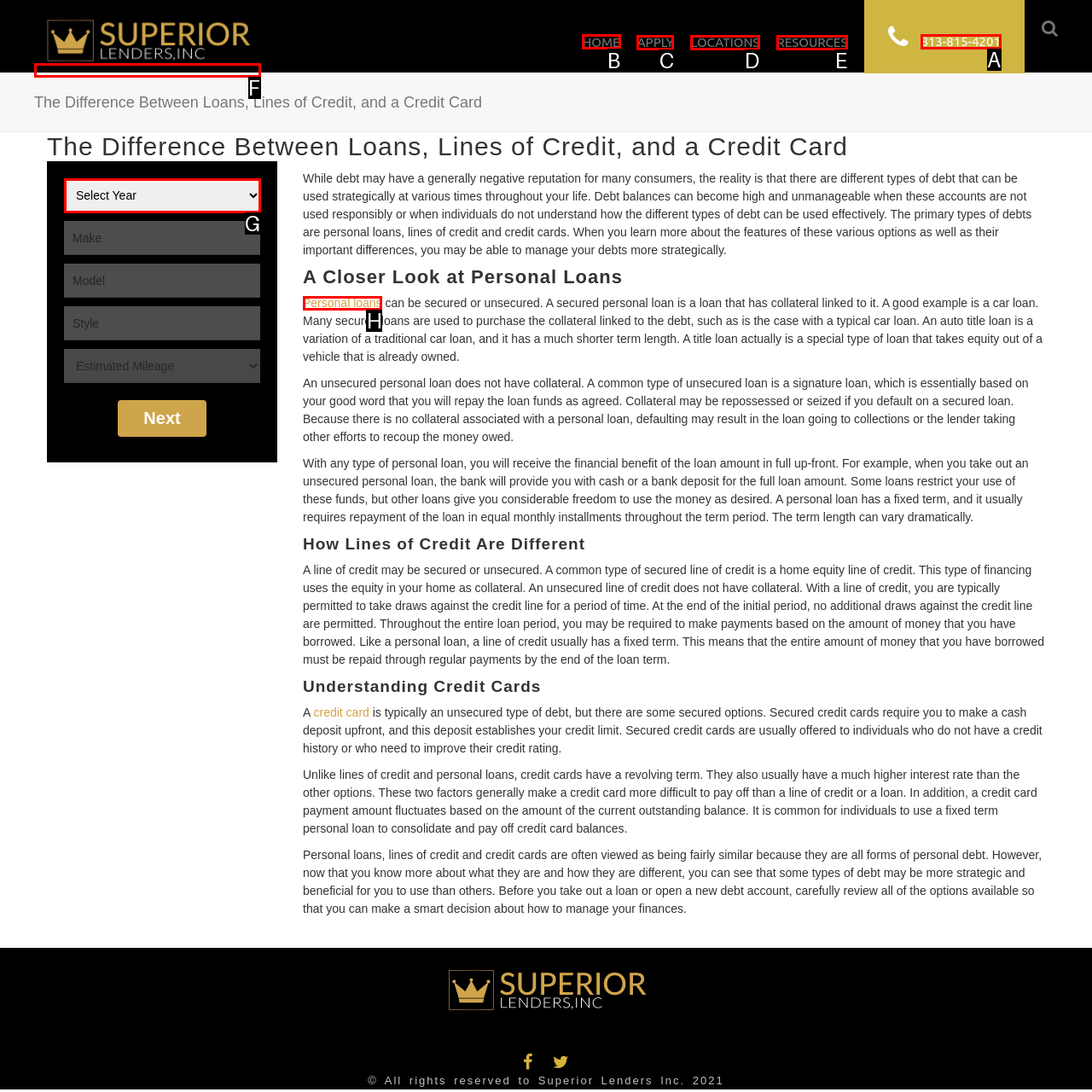Choose the HTML element to click for this instruction: Click on the 'HOME' link Answer with the letter of the correct choice from the given options.

B